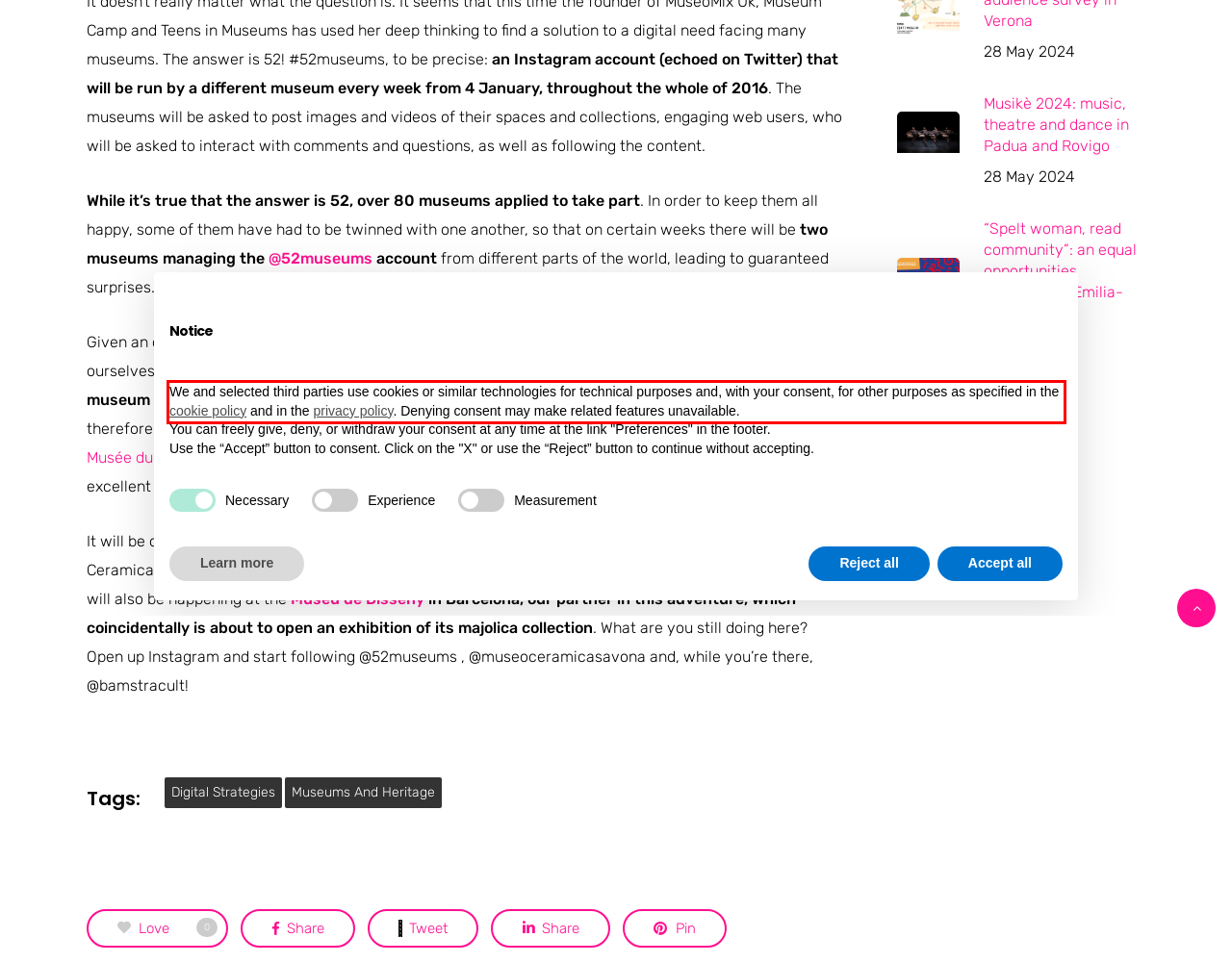You have a screenshot of a webpage with a red bounding box. Identify and extract the text content located inside the red bounding box.

We and selected third parties use cookies or similar technologies for technical purposes and, with your consent, for other purposes as specified in the cookie policy and in the privacy policy. Denying consent may make related features unavailable.